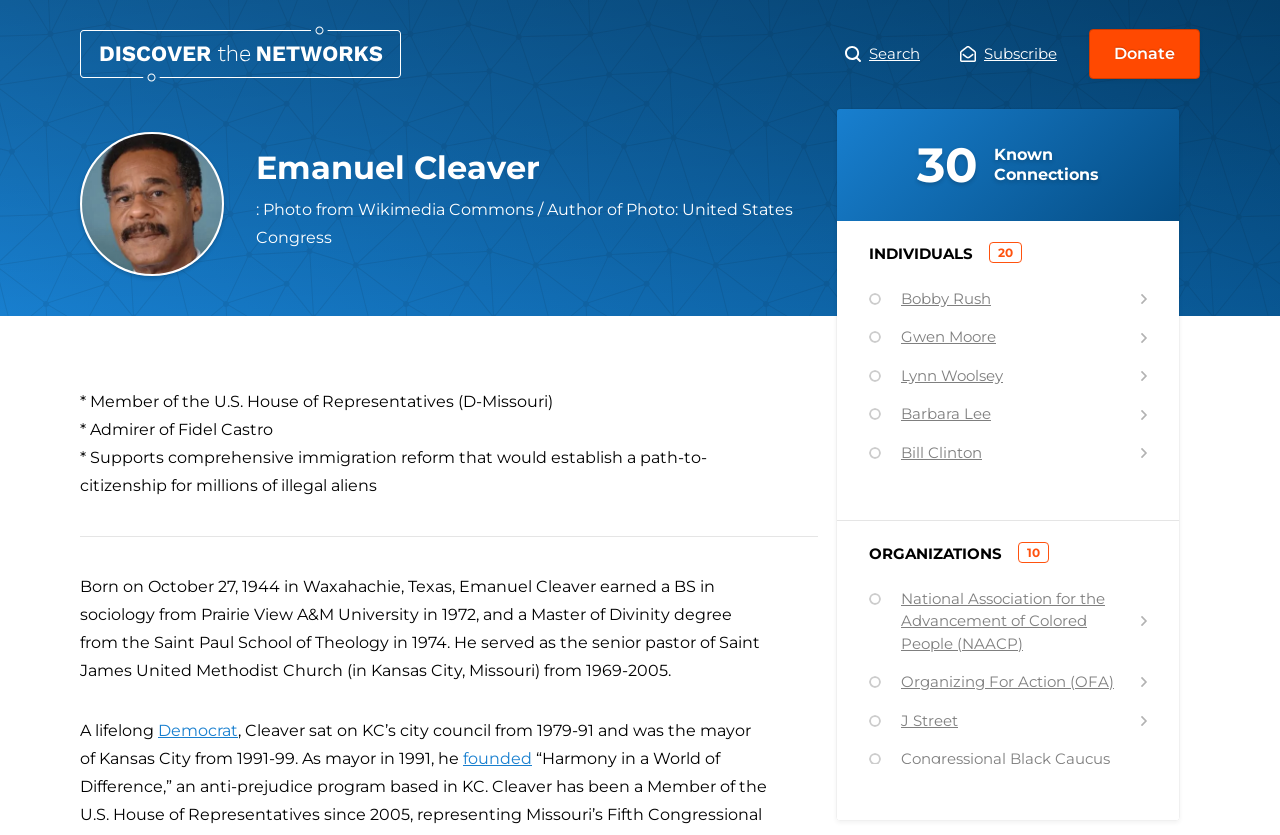Determine the bounding box for the UI element as described: "Barack Hussein Obama". The coordinates should be represented as four float numbers between 0 and 1, formatted as [left, top, right, bottom].

[0.679, 0.566, 0.896, 0.612]